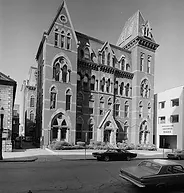What is the building situated on?
From the details in the image, answer the question comprehensively.

The building appears to be situated on a street corner, flanked by a modern structure on the right, which implies that the building is located at the intersection of two streets.